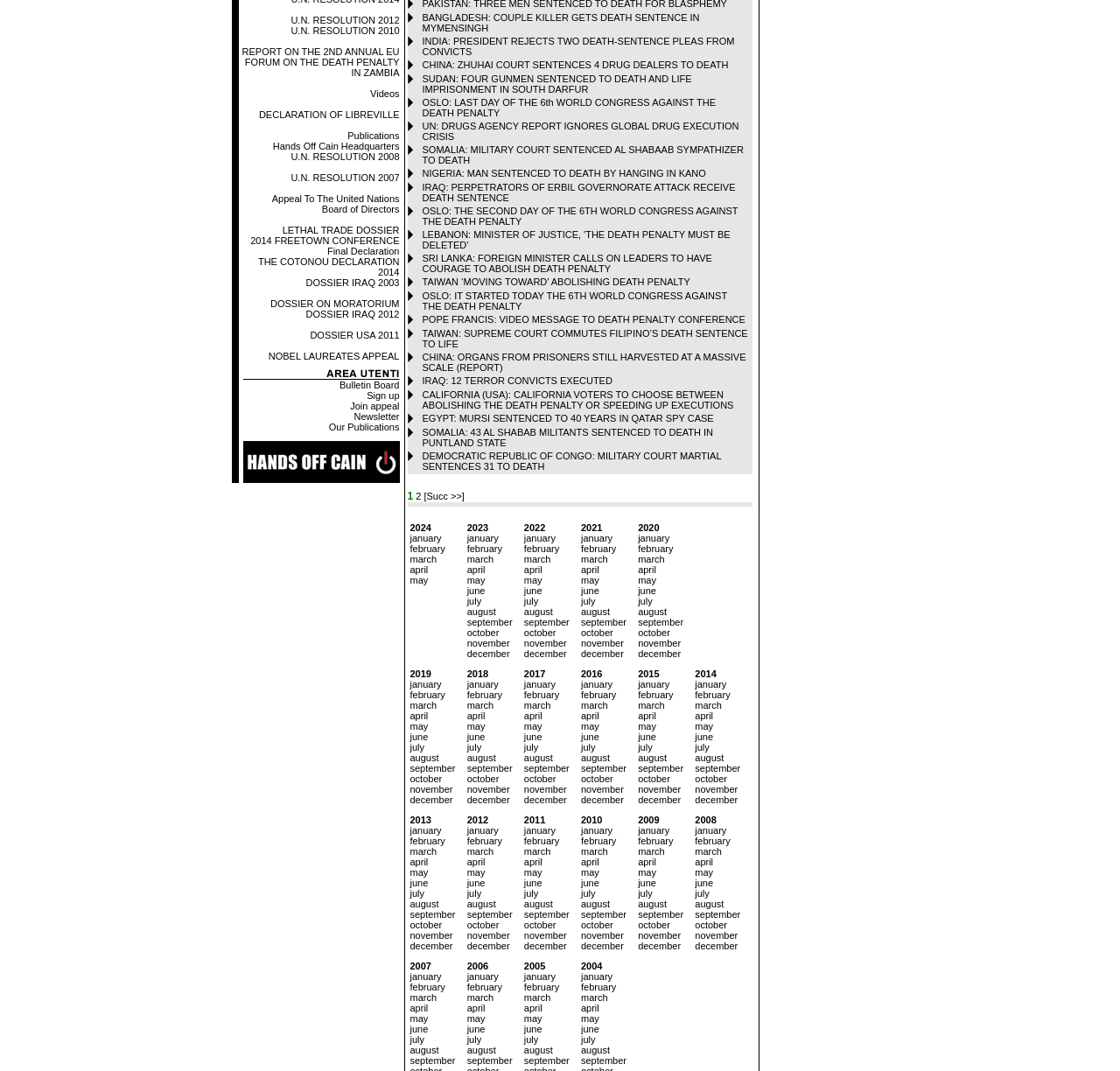From the given element description: "Xiaomi", find the bounding box for the UI element. Provide the coordinates as four float numbers between 0 and 1, in the order [left, top, right, bottom].

None